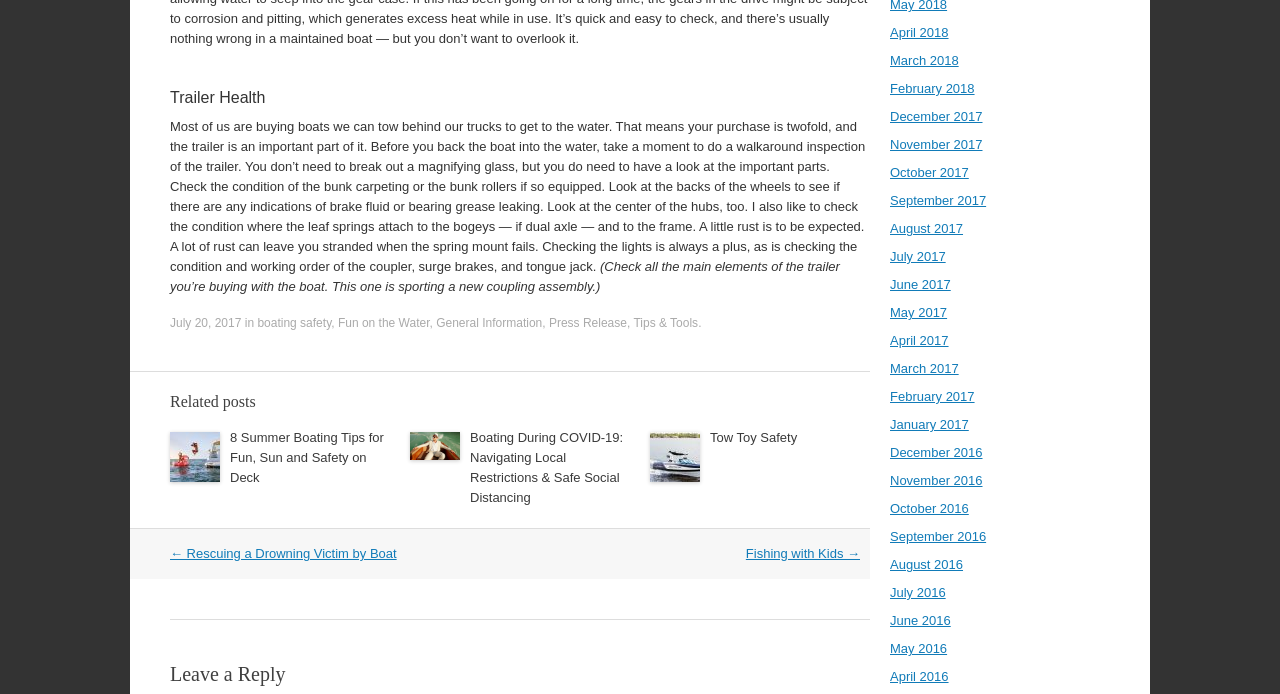What is the navigation link below the main article?
Based on the screenshot, provide your answer in one word or phrase.

Post navigation